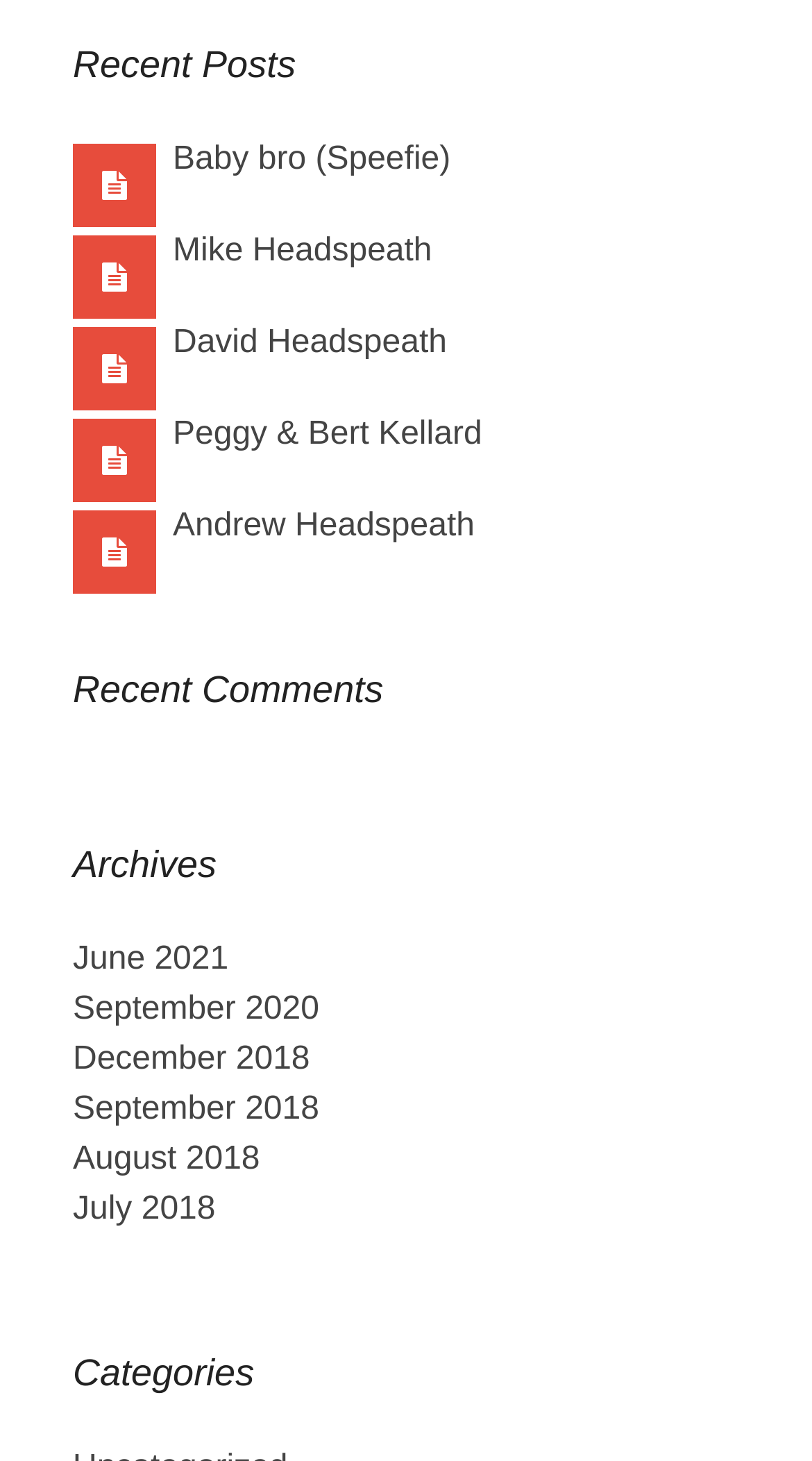Determine the bounding box coordinates for the area that should be clicked to carry out the following instruction: "view categories".

[0.09, 0.914, 0.91, 0.965]